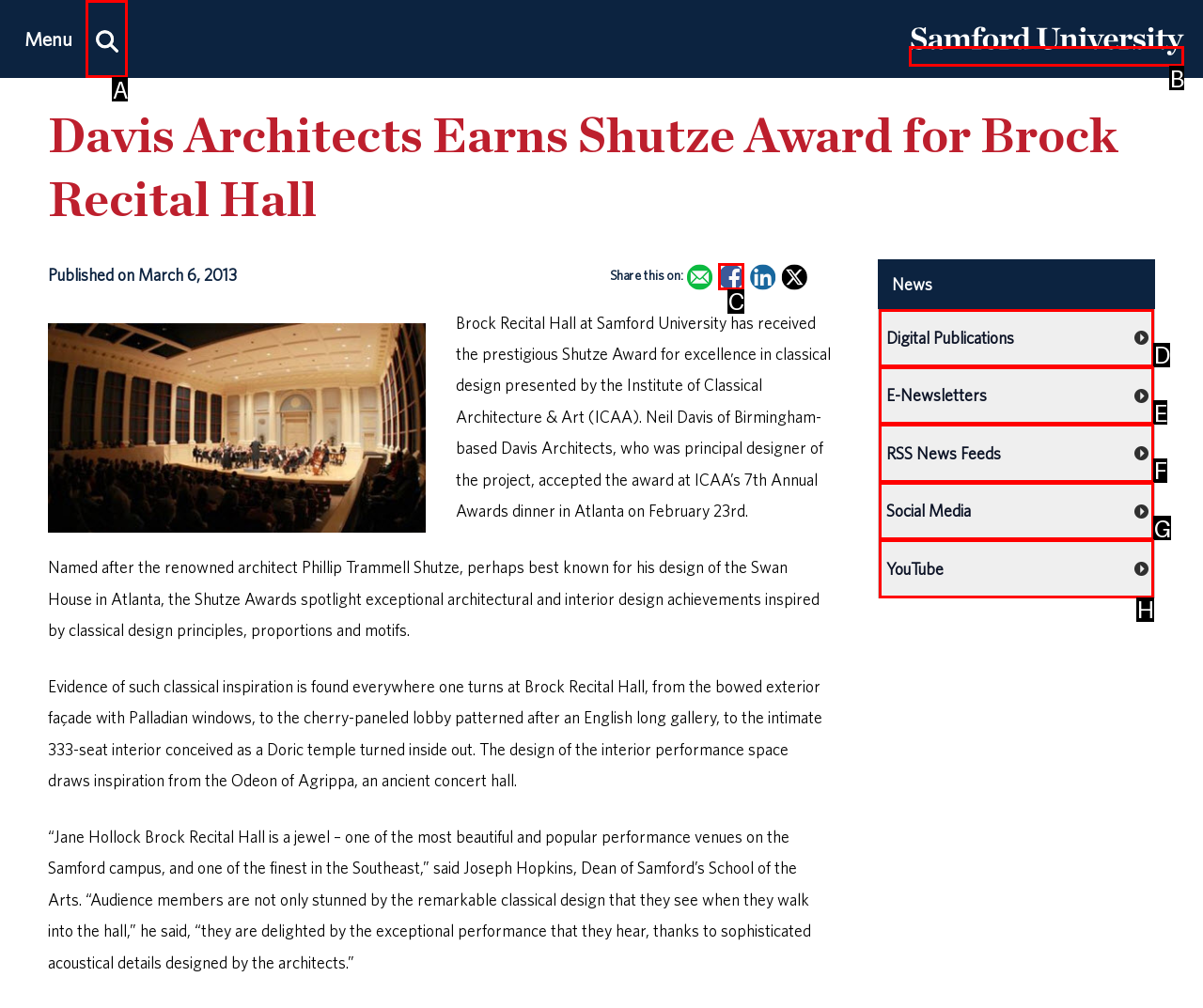Determine which letter corresponds to the UI element to click for this task: Return to the homepage.
Respond with the letter from the available options.

B